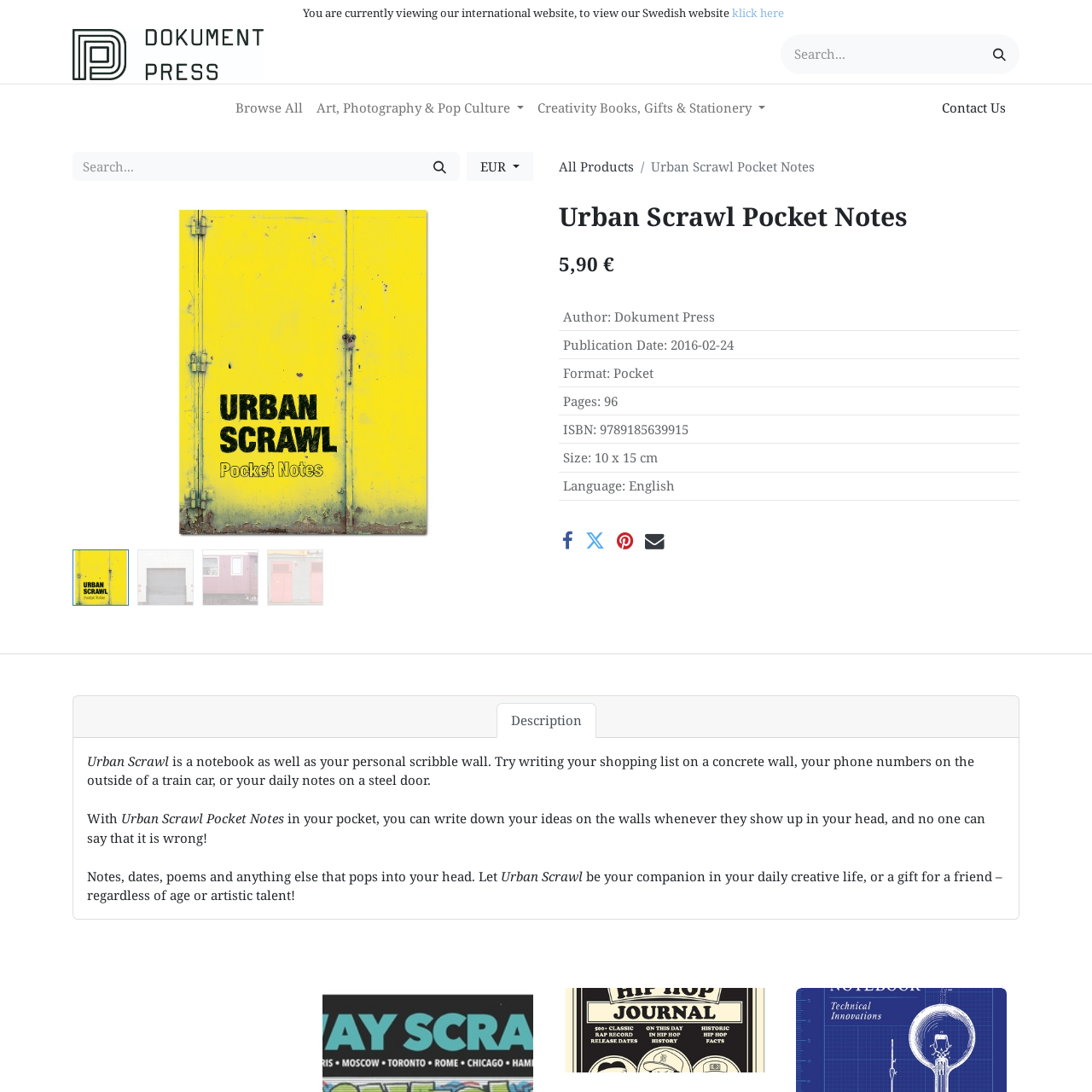Locate the bounding box coordinates of the element that should be clicked to execute the following instruction: "View all products".

[0.512, 0.144, 0.58, 0.16]